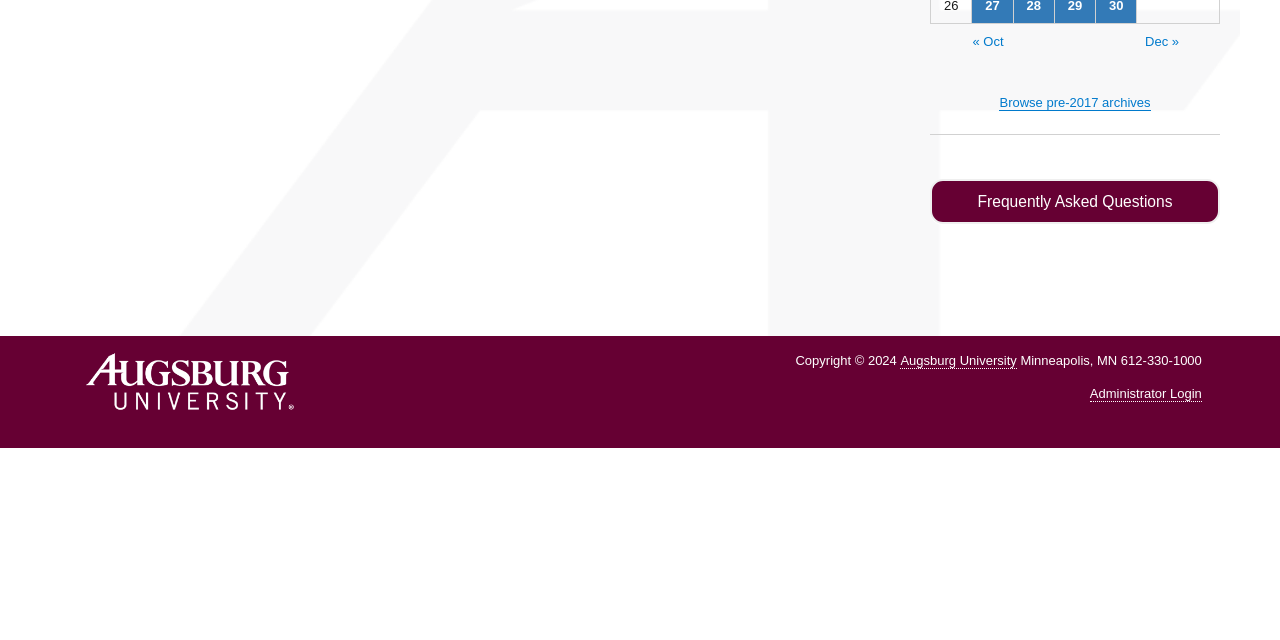Using the given element description, provide the bounding box coordinates (top-left x, top-left y, bottom-right x, bottom-right y) for the corresponding UI element in the screenshot: Inspection Body

None